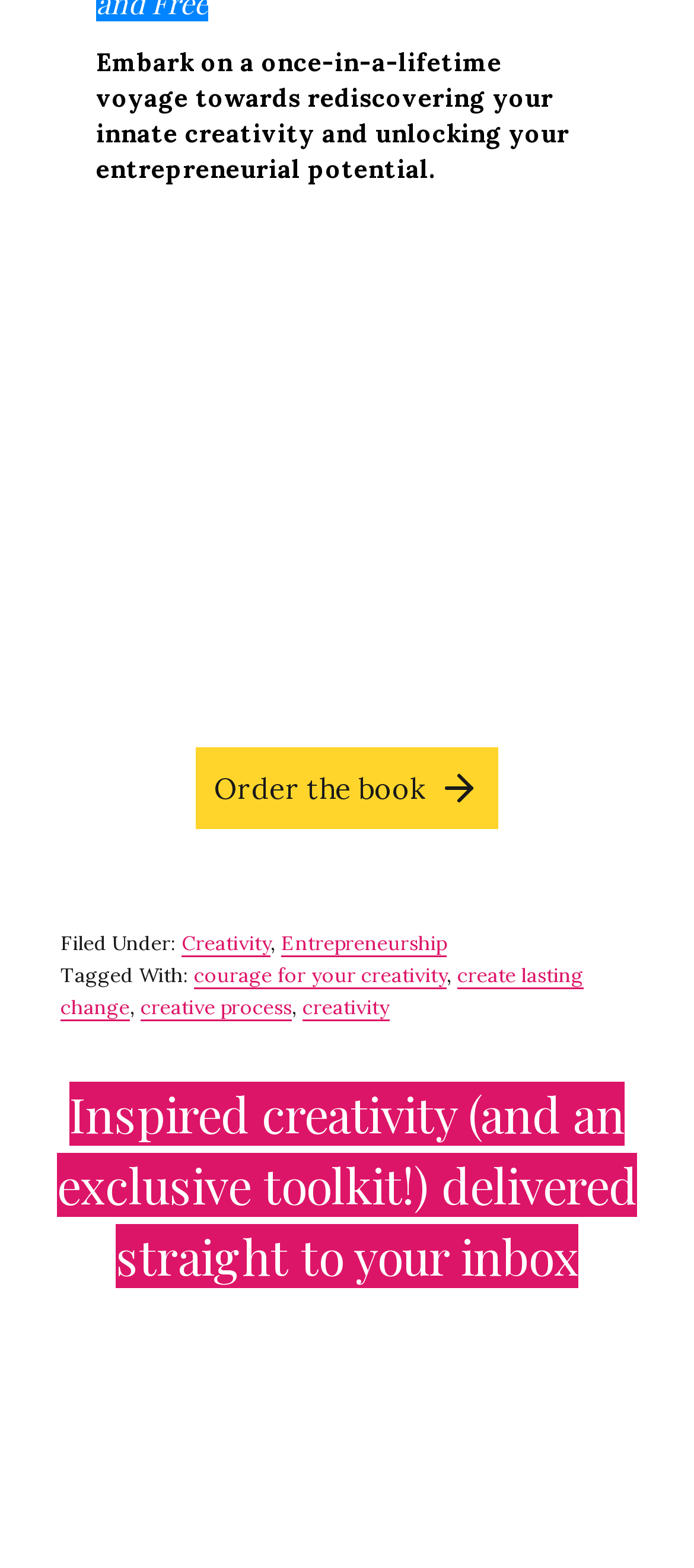How many categories are listed in the FooterAsNonLandmark section?
Using the image provided, answer with just one word or phrase.

Two